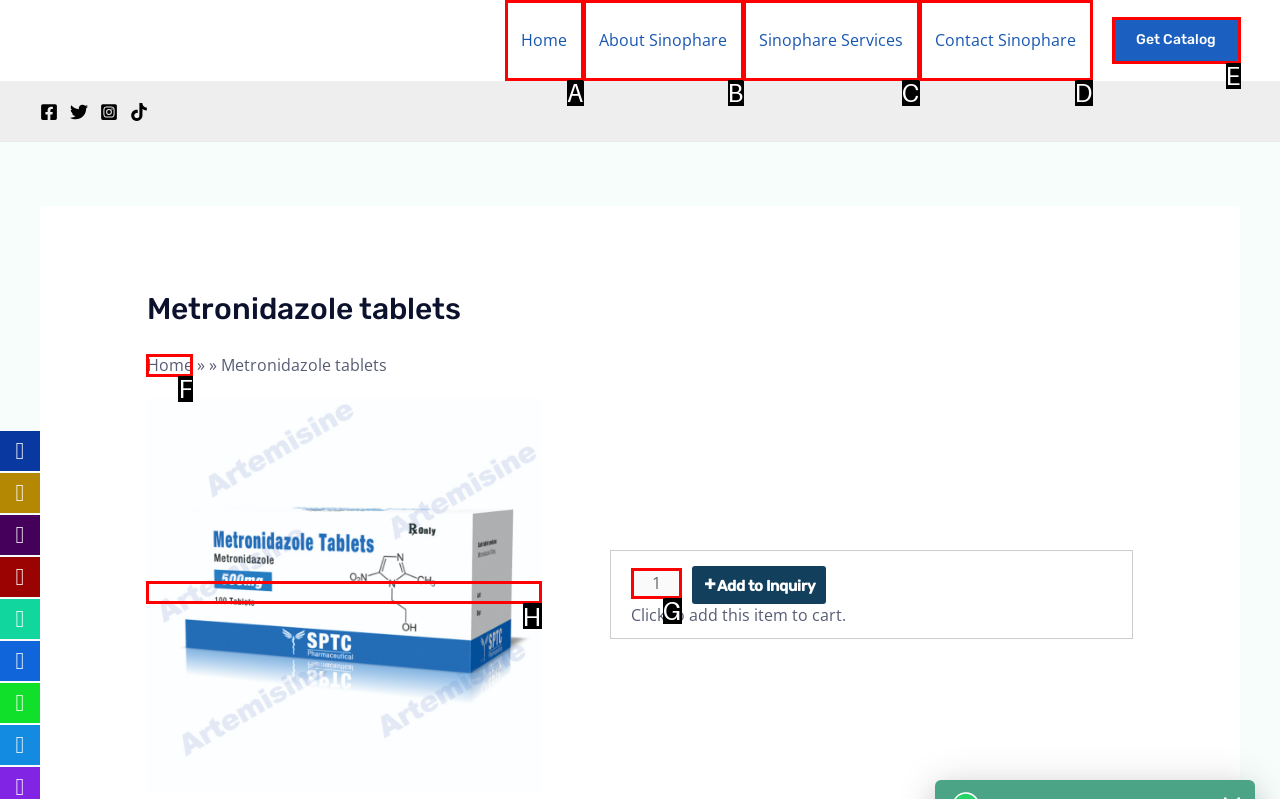Tell me which one HTML element best matches the description: Why Us
Answer with the option's letter from the given choices directly.

None